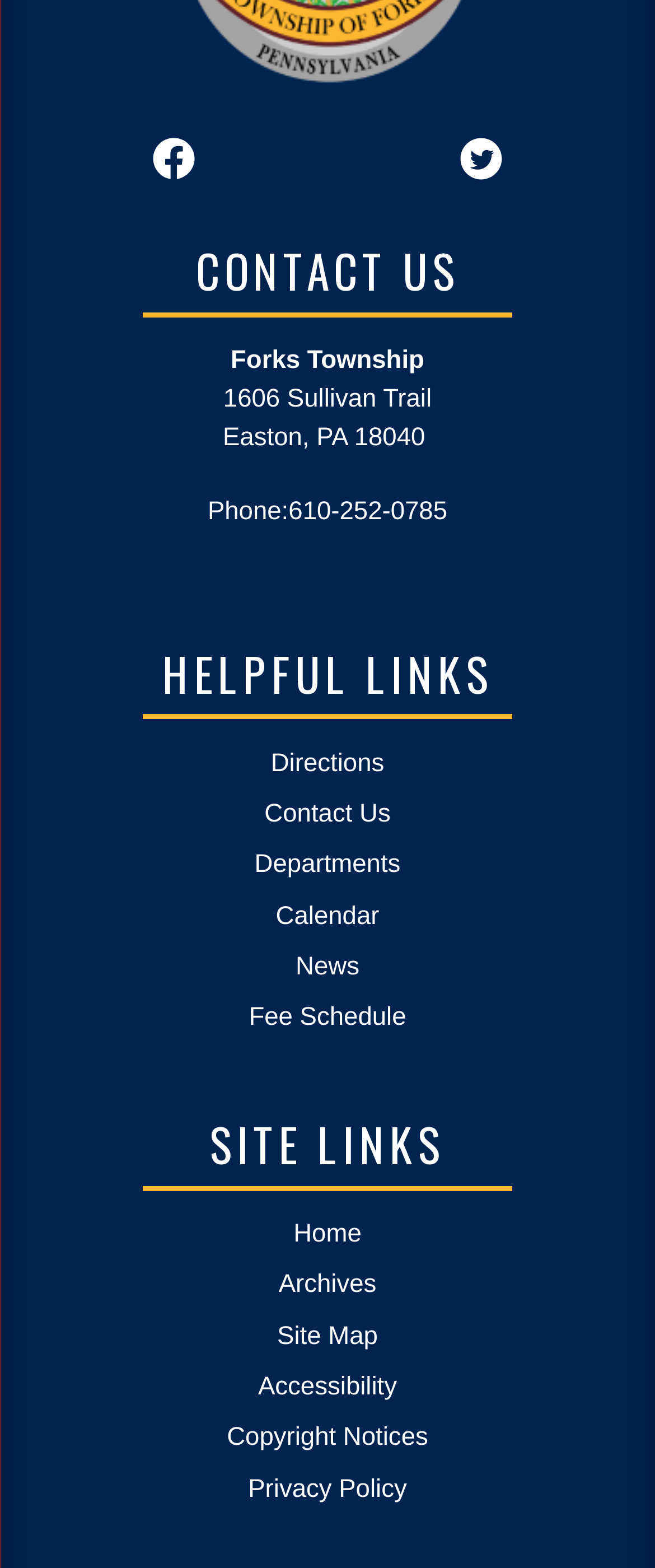Return the bounding box coordinates of the UI element that corresponds to this description: "Site Map". The coordinates must be given as four float numbers in the range of 0 and 1, [left, top, right, bottom].

[0.423, 0.843, 0.577, 0.861]